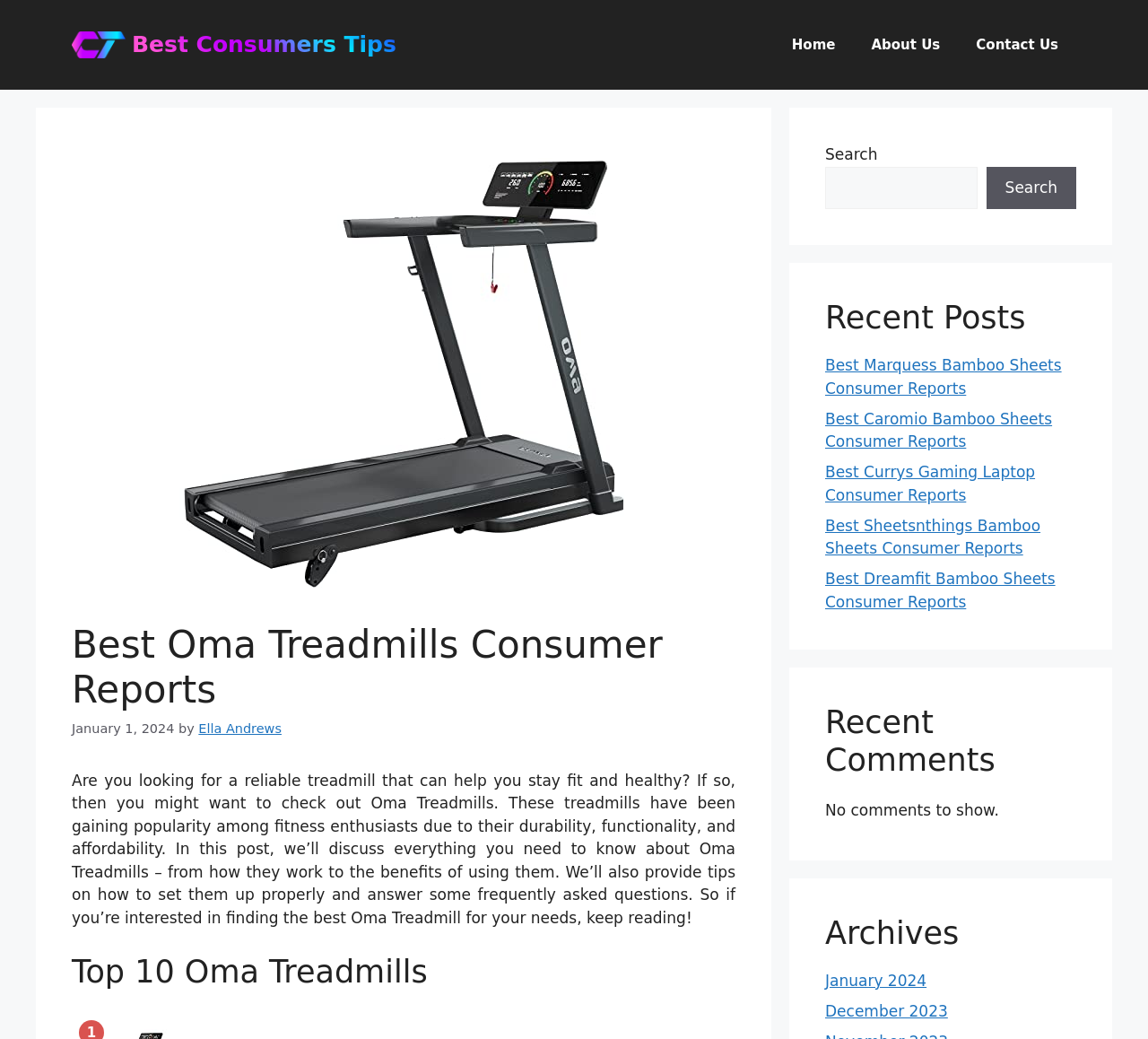What is the name of the website?
Using the visual information from the image, give a one-word or short-phrase answer.

Best Oma Treadmills Consumer Reports